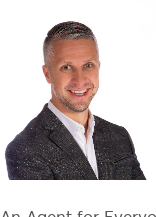How many years of experience does Ryan have?
Based on the visual information, provide a detailed and comprehensive answer.

The caption states that Ryan has over 13 years of experience in the real estate industry, which provides the answer to this question.